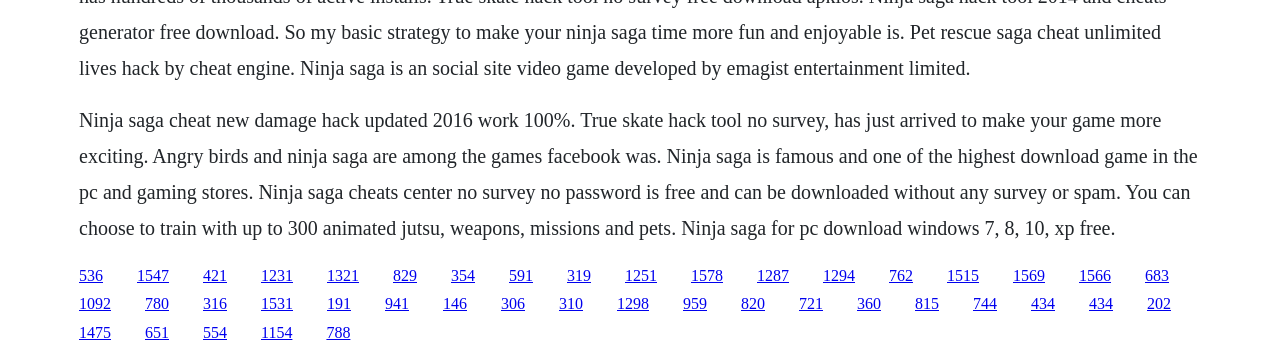What is the purpose of Ninja Saga Cheats Center?
Based on the content of the image, thoroughly explain and answer the question.

The text states that Ninja Saga Cheats Center is free and can be downloaded without any survey or spam, implying that its purpose is to provide cheats or hacks for the game Ninja Saga.